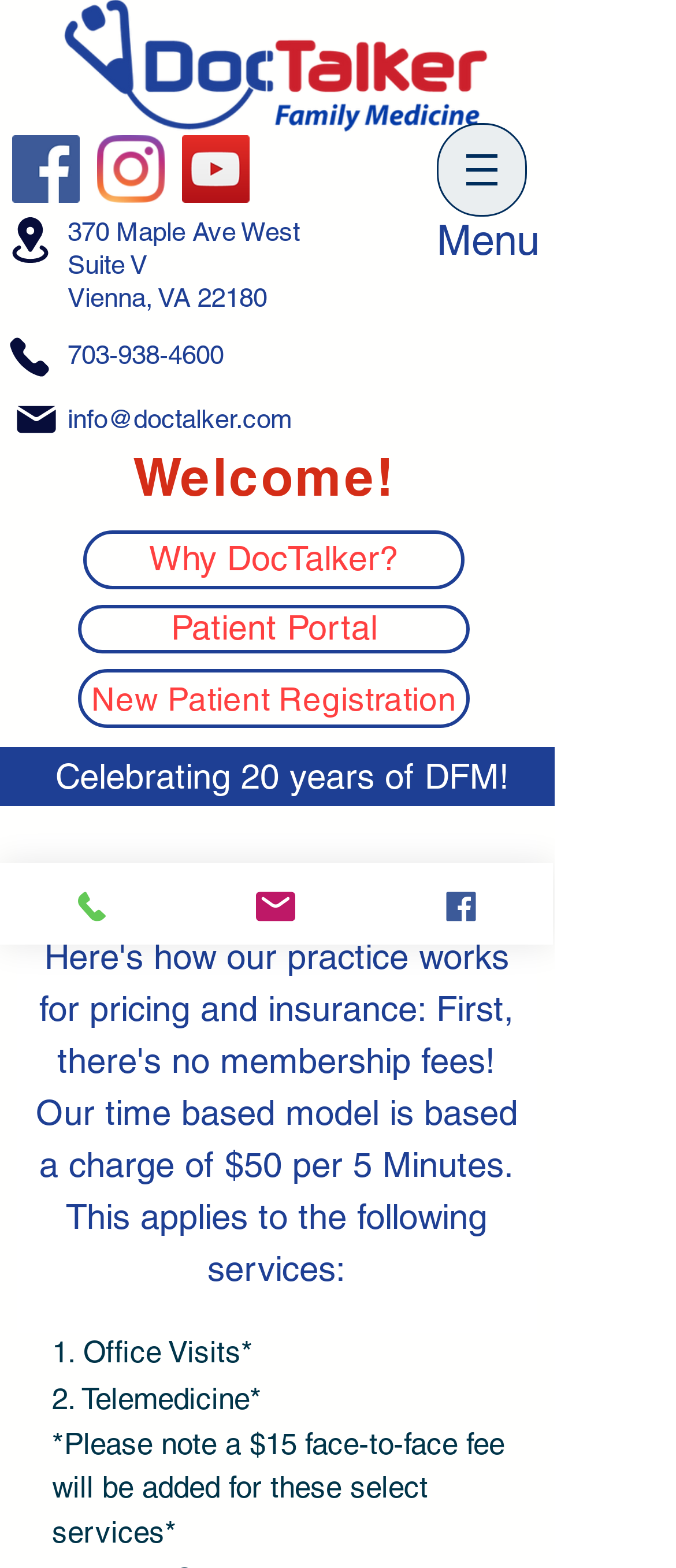How many types of services are listed under 'Pricing & Insurance'?
Answer the question with as much detail as possible.

I counted the number of static text elements that list the services, specifically the elements with IDs 564 and 567, which contain the text '1. Office Visits*' and '2. Telemedicine*', respectively.